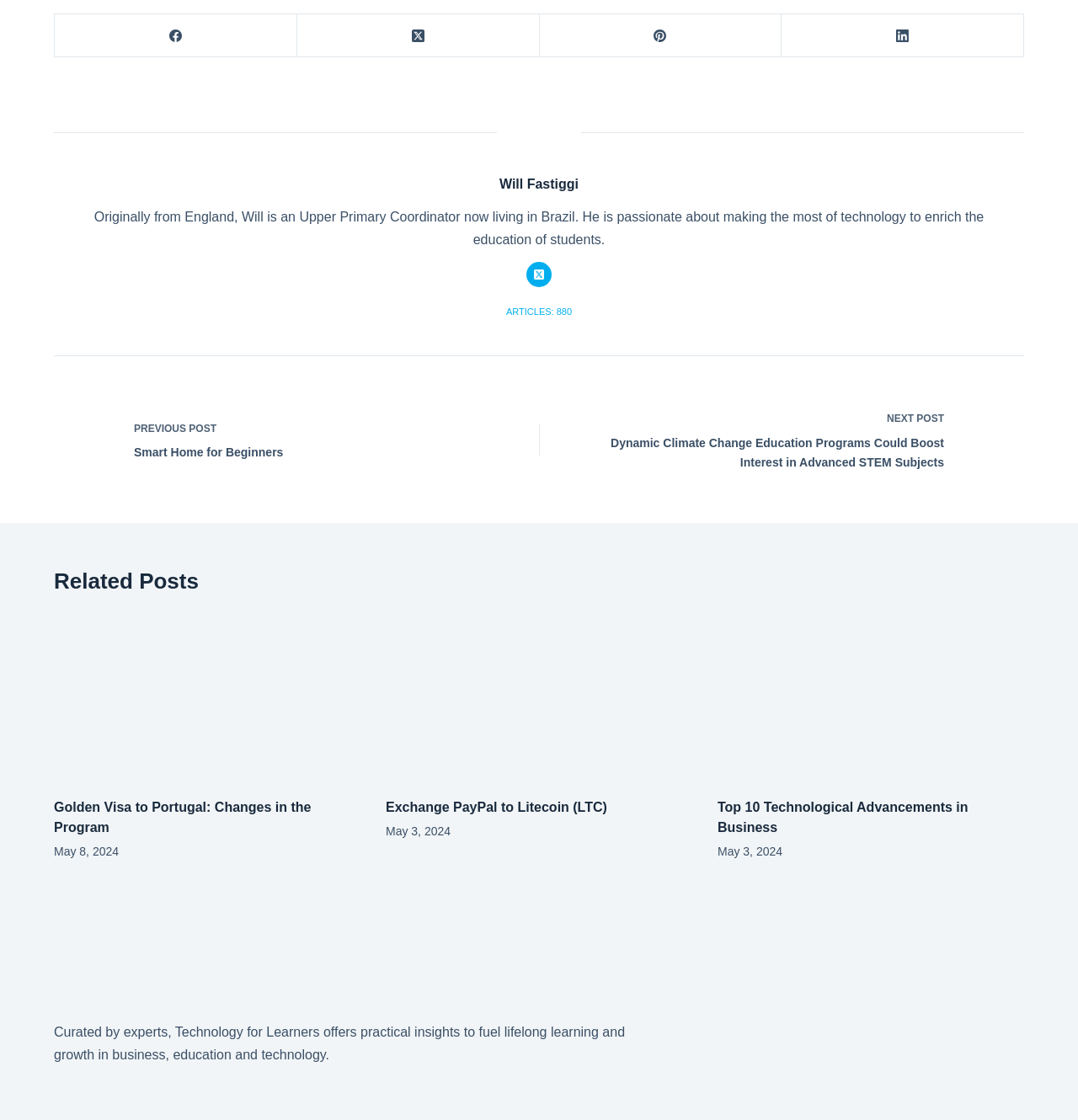Kindly determine the bounding box coordinates for the area that needs to be clicked to execute this instruction: "View Will Fastiggi's profile".

[0.5, 0.094, 0.547, 0.139]